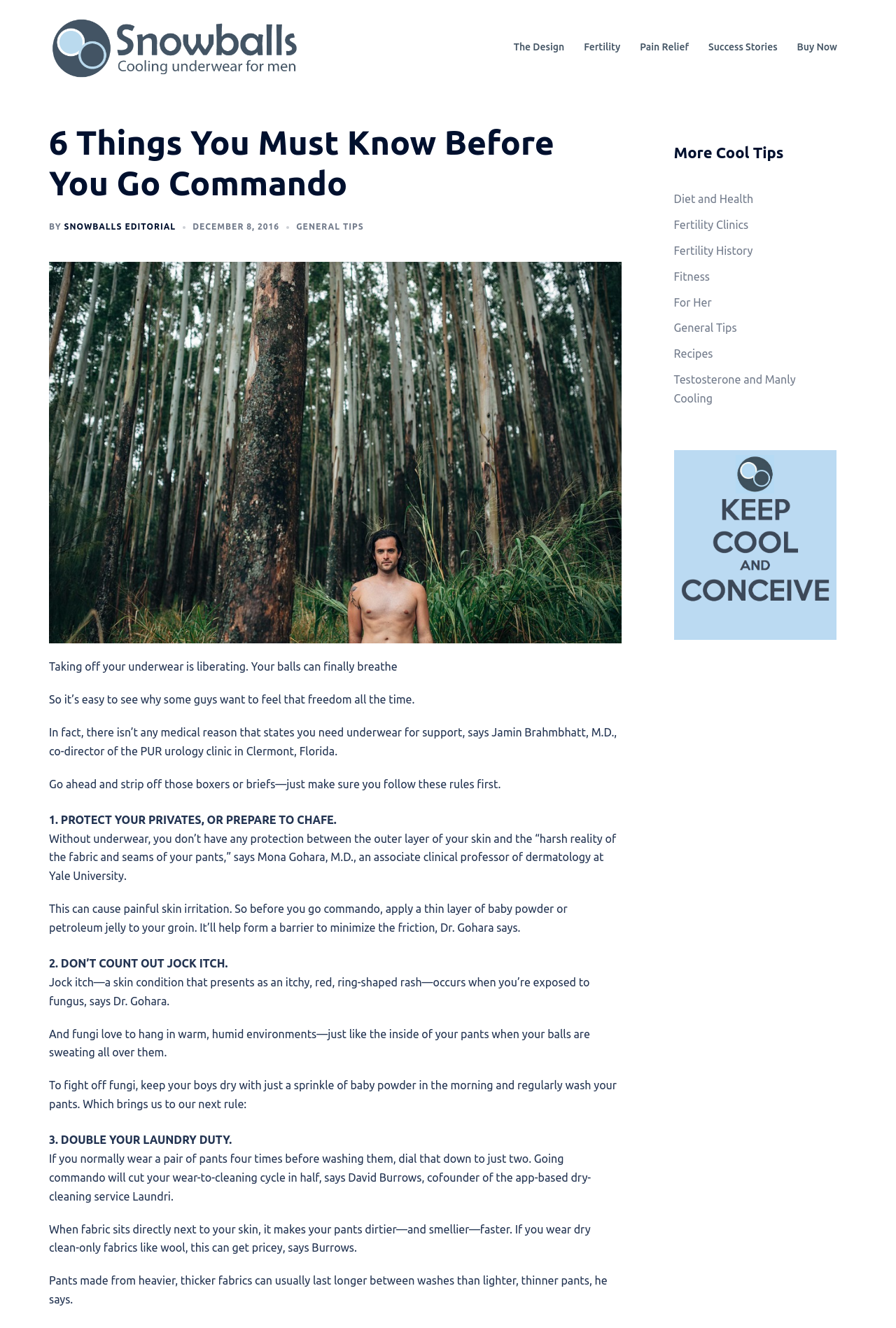Can you locate the main headline on this webpage and provide its text content?

6 Things You Must Know Before You Go Commando